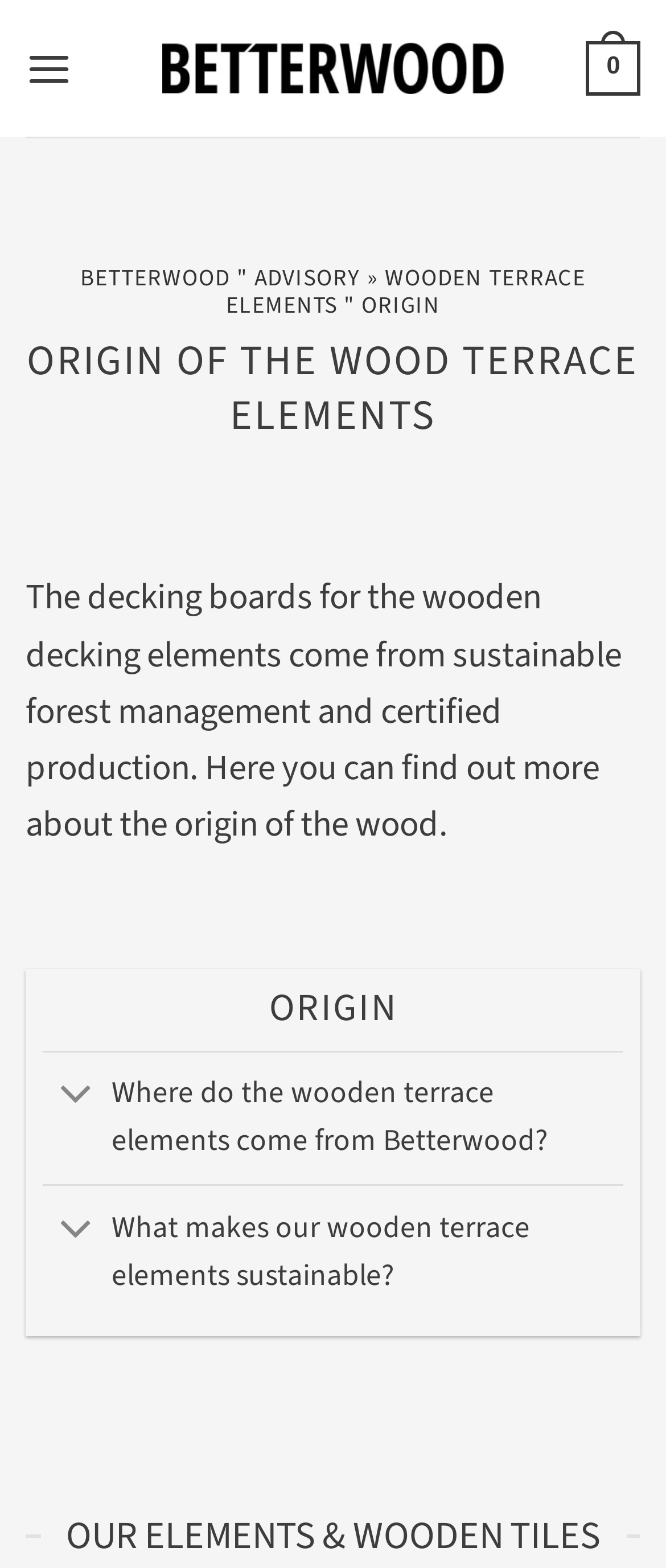What is the topic of the webpage?
Based on the screenshot, answer the question with a single word or phrase.

Wooden terrace elements